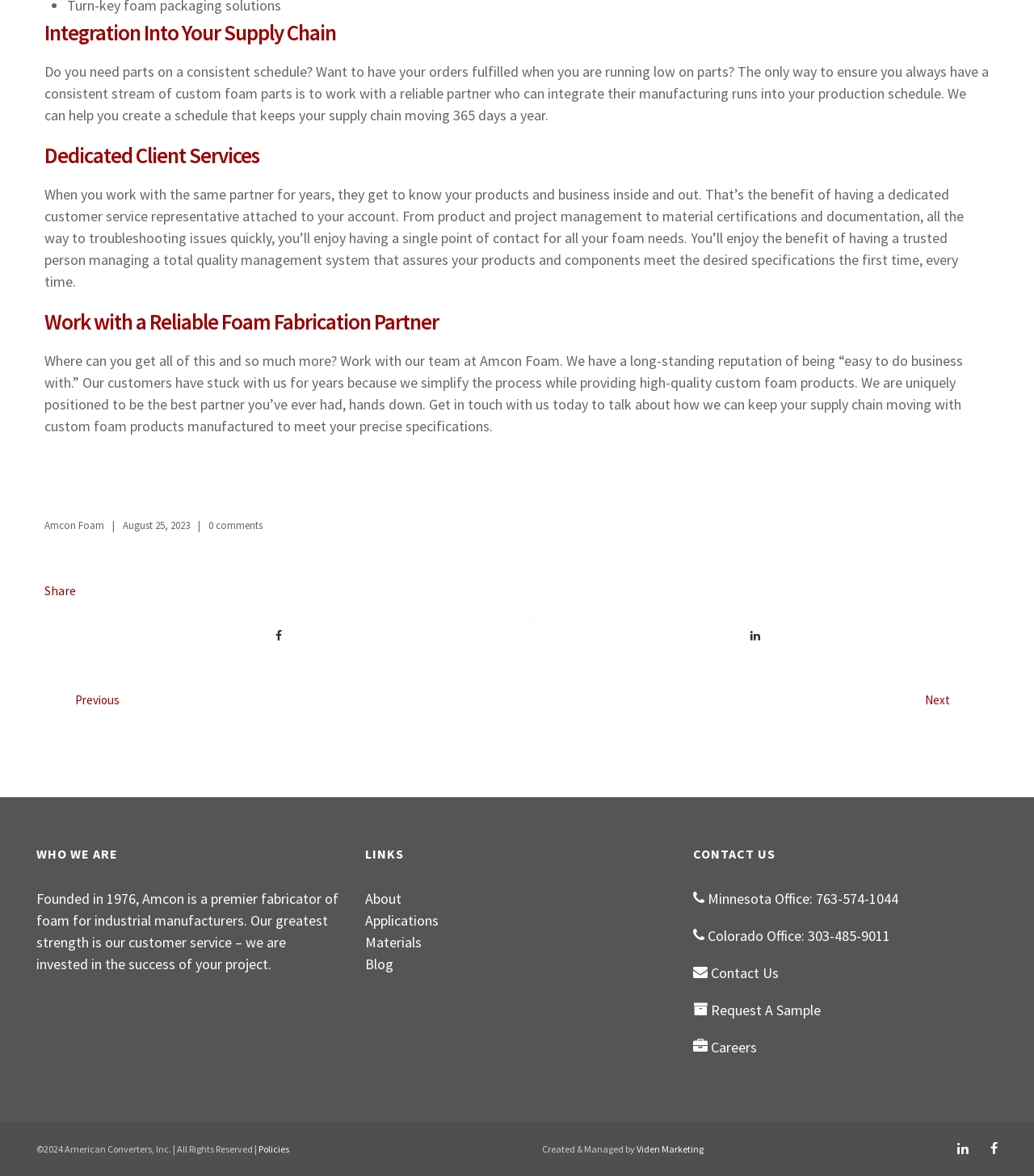How many offices does the company have? Based on the image, give a response in one word or a short phrase.

Two